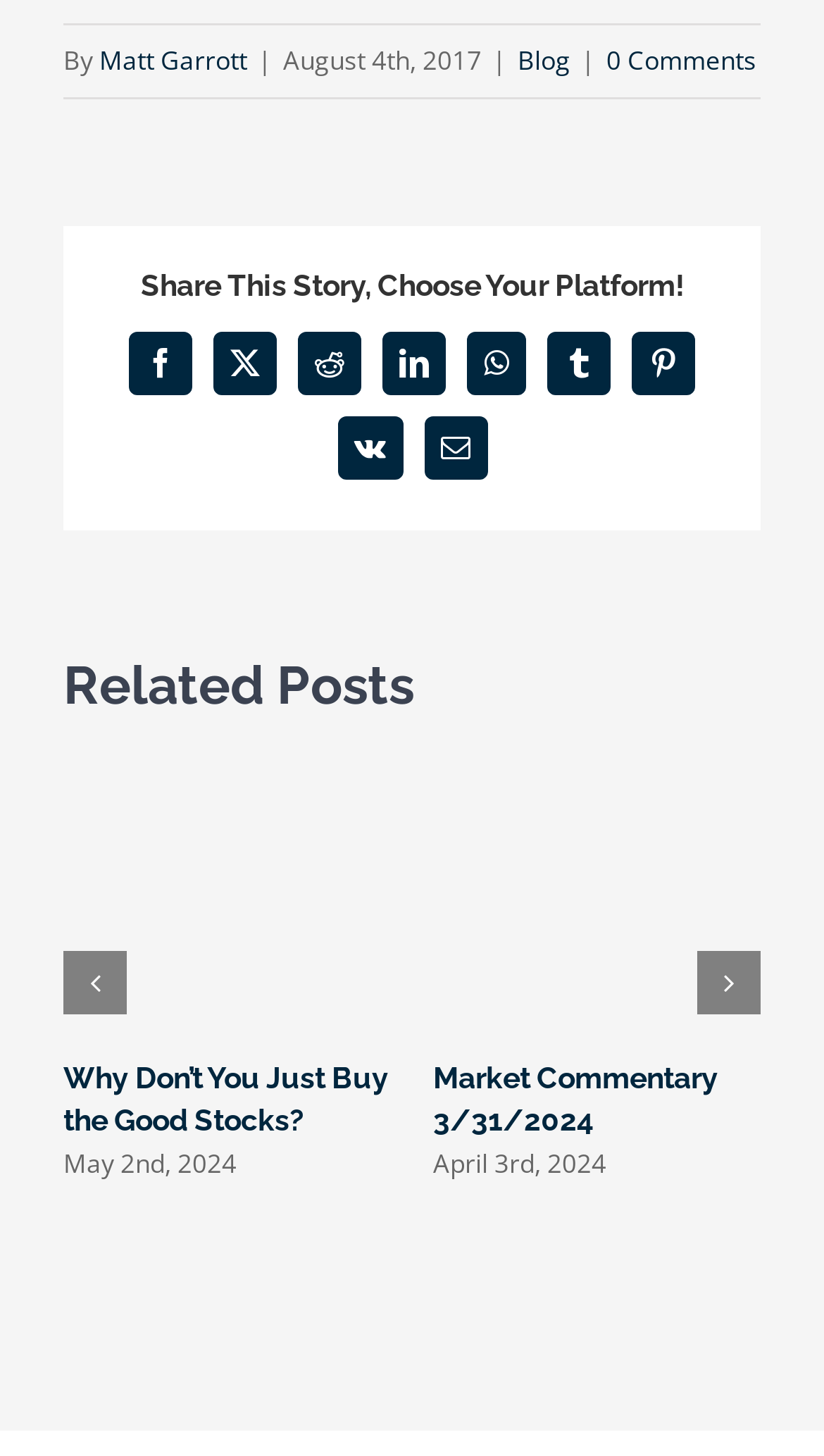Please provide a detailed answer to the question below based on the screenshot: 
How many related posts are displayed on the webpage?

There are 2 related posts displayed on the webpage, which are 'Why Don’t You Just Buy the Good Stocks?' and 'Market Commentary 3/31/2024'.